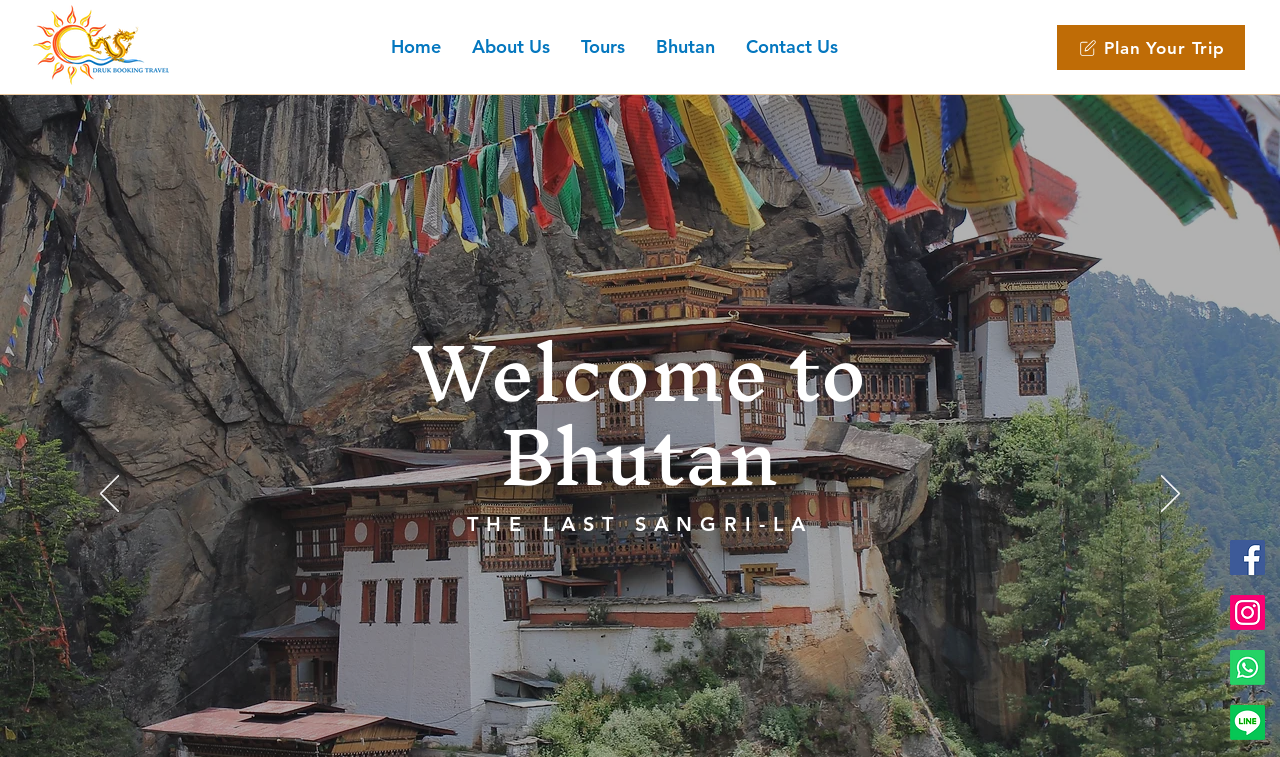Locate the bounding box of the UI element described in the following text: "Contact".

None